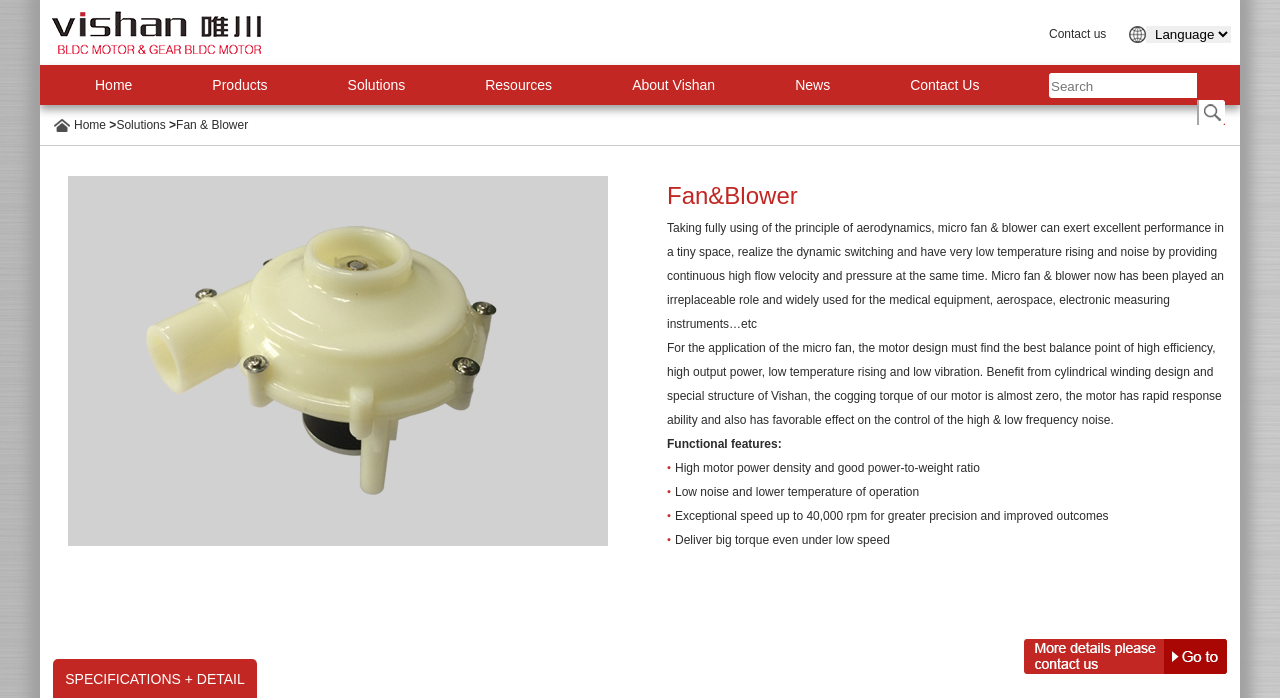Using the provided element description "name="keywords" placeholder="Search"", determine the bounding box coordinates of the UI element.

[0.82, 0.105, 0.938, 0.143]